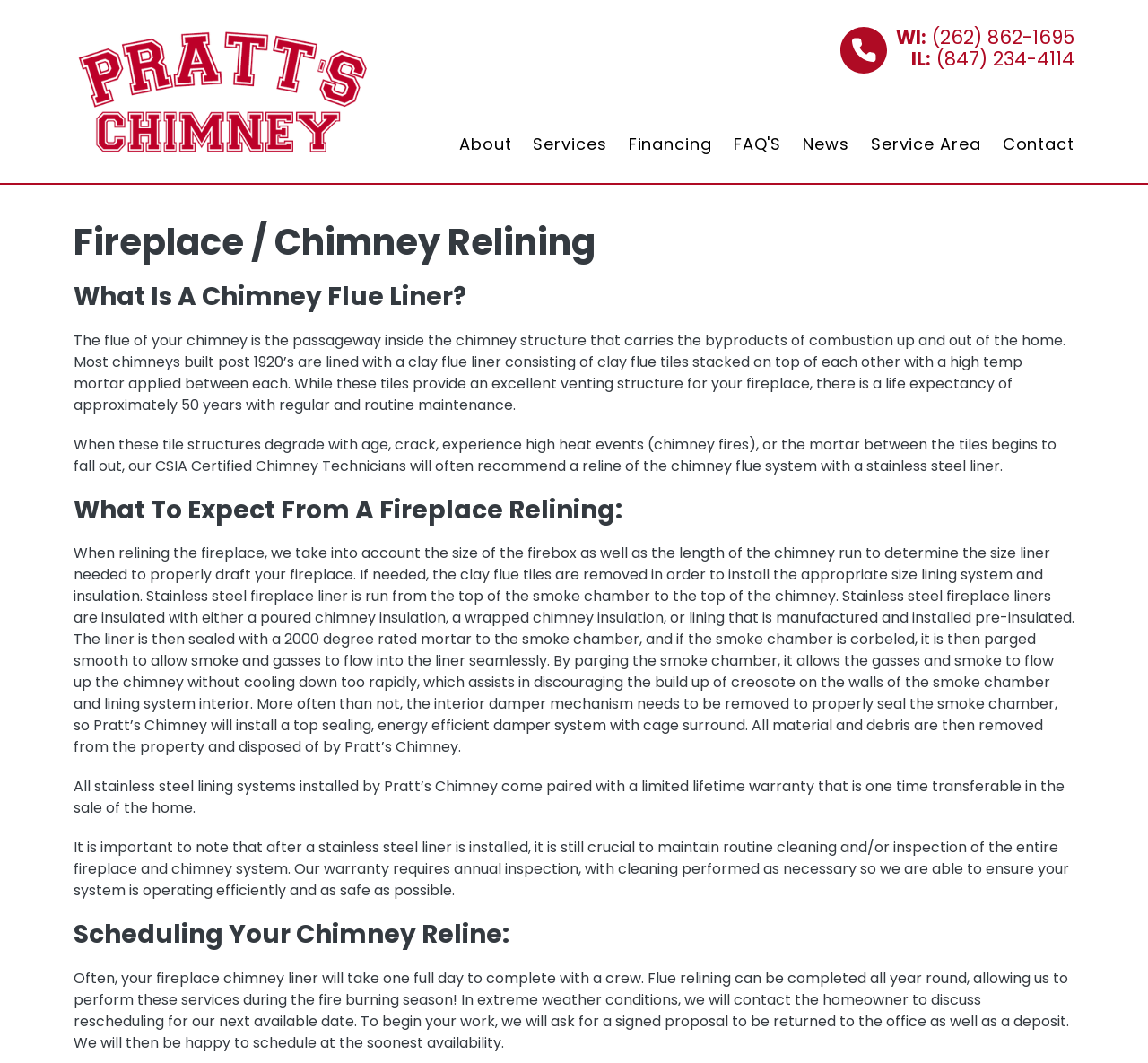What is the purpose of relining a chimney flue system?
Observe the image and answer the question with a one-word or short phrase response.

To ensure safe venting